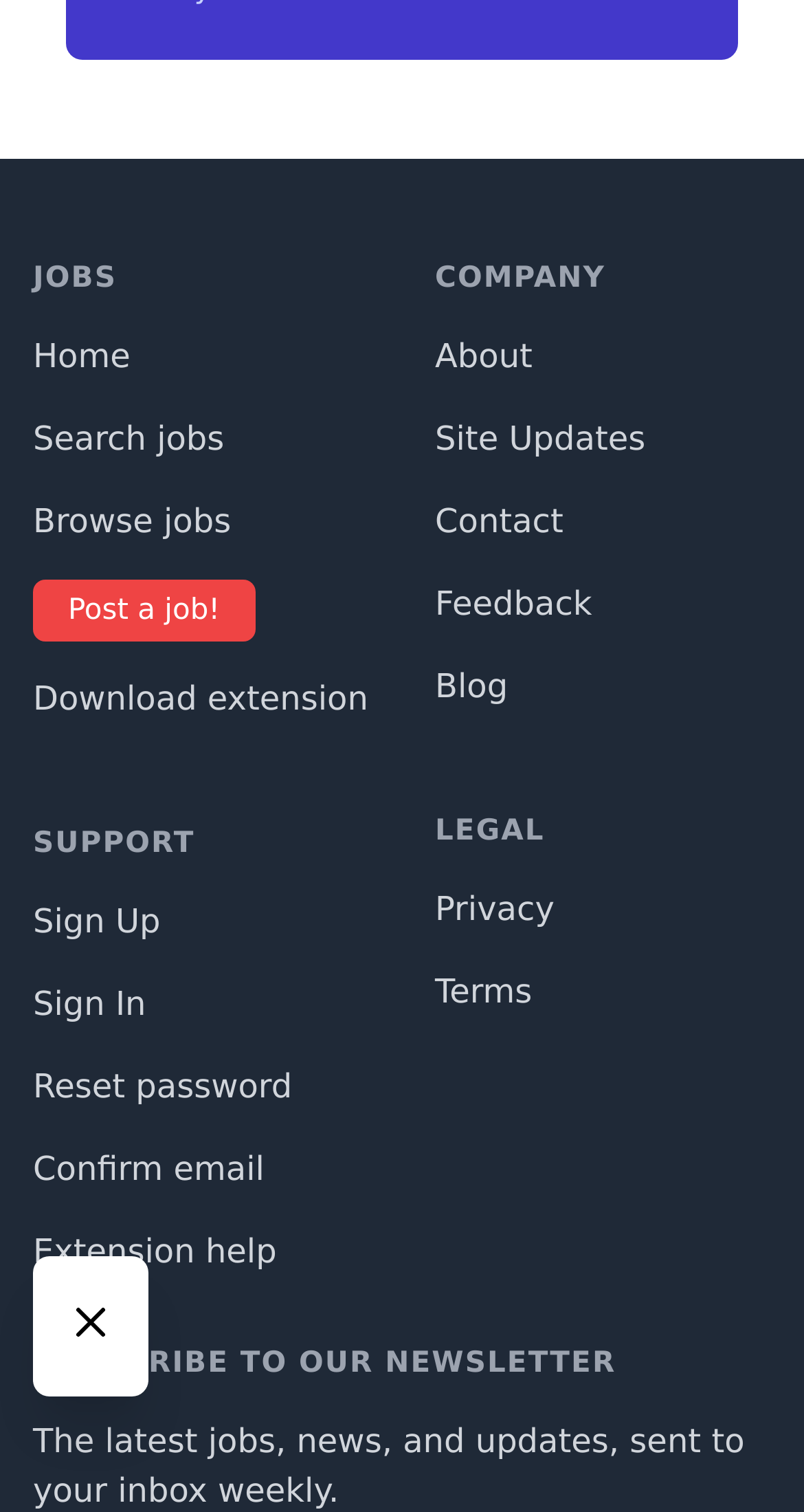Using the format (top-left x, top-left y, bottom-right x, bottom-right y), provide the bounding box coordinates for the described UI element. All values should be floating point numbers between 0 and 1: Browse jobs

[0.041, 0.332, 0.287, 0.357]